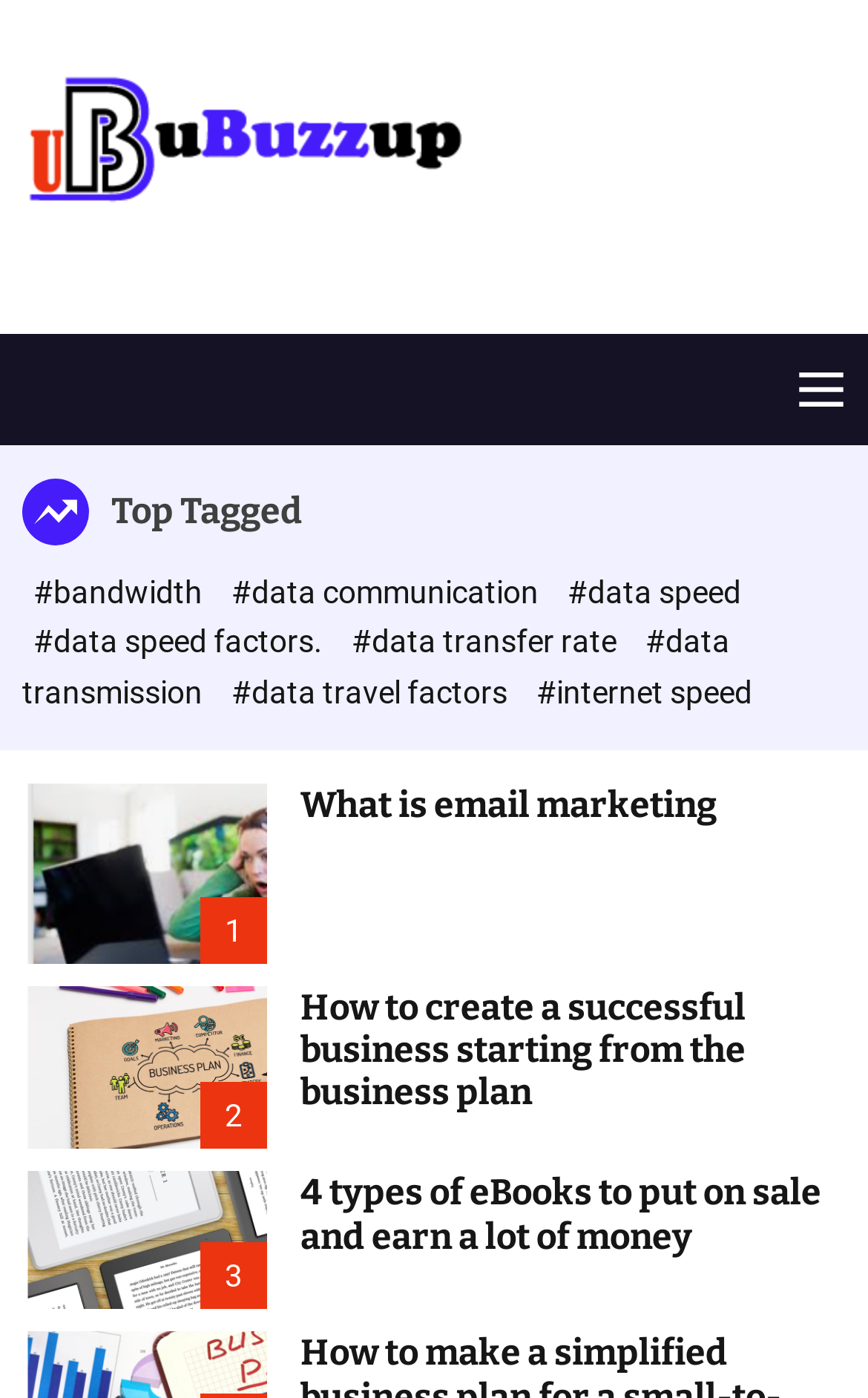Specify the bounding box coordinates of the region I need to click to perform the following instruction: "Contact us". The coordinates must be four float numbers in the range of 0 to 1, i.e., [left, top, right, bottom].

None